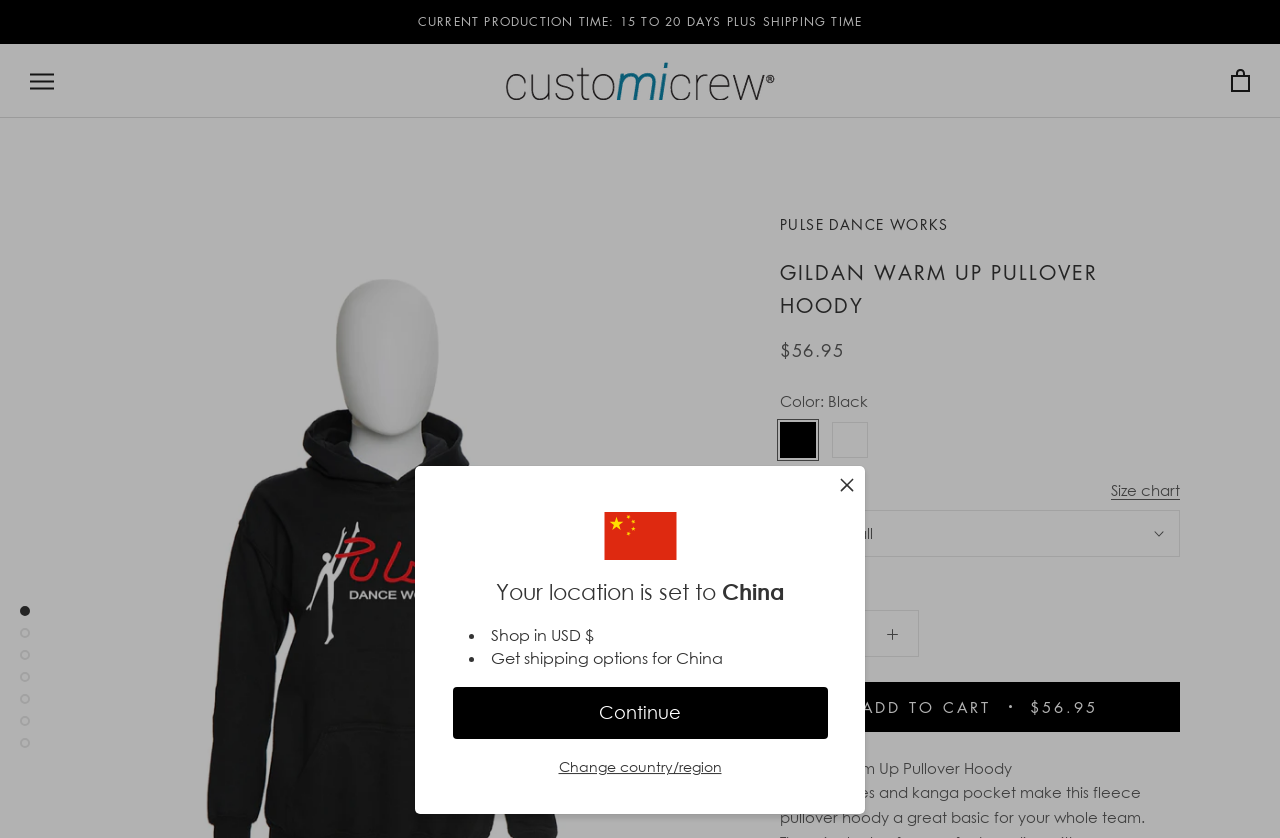Describe all the visual and textual components of the webpage comprehensively.

This webpage appears to be a product page for a Gildan Warm Up Pullover Hoody. At the top of the page, there is a notification bar that spans the entire width, informing the user that their location is set to China and providing options to shop in USD, get shipping options, and change the country or region. Below this bar, there is a prominent header section that displays the brand name "Customicrew US" along with a logo.

On the left side of the page, there is a navigation menu that can be opened by clicking a button. On the right side, there is a cart icon with a link to open the cart. Below these elements, there is a section that displays the current production time, which is 15 to 20 days plus shipping time.

The main content of the page is dedicated to the product description. The product name "GILDAN WARM UP PULLOVER HOODY" is displayed in a large font, followed by the price "$56.95". Below the price, there are options to select the color and size of the product. The color is set to "Black" by default, and the size options are presented in a dropdown menu. There is also a "Size chart" button that can be clicked to view the size chart.

Under the size options, there is a quantity selector that allows the user to enter the desired quantity. The default quantity is set to 1. Below the quantity selector, there is an "ADD TO CART" button that displays the price "$56.95". Finally, there is a brief product description that summarizes the features of the Gildan Warm Up Pullover Hoody, including its set-in sleeves and kanga pocket.